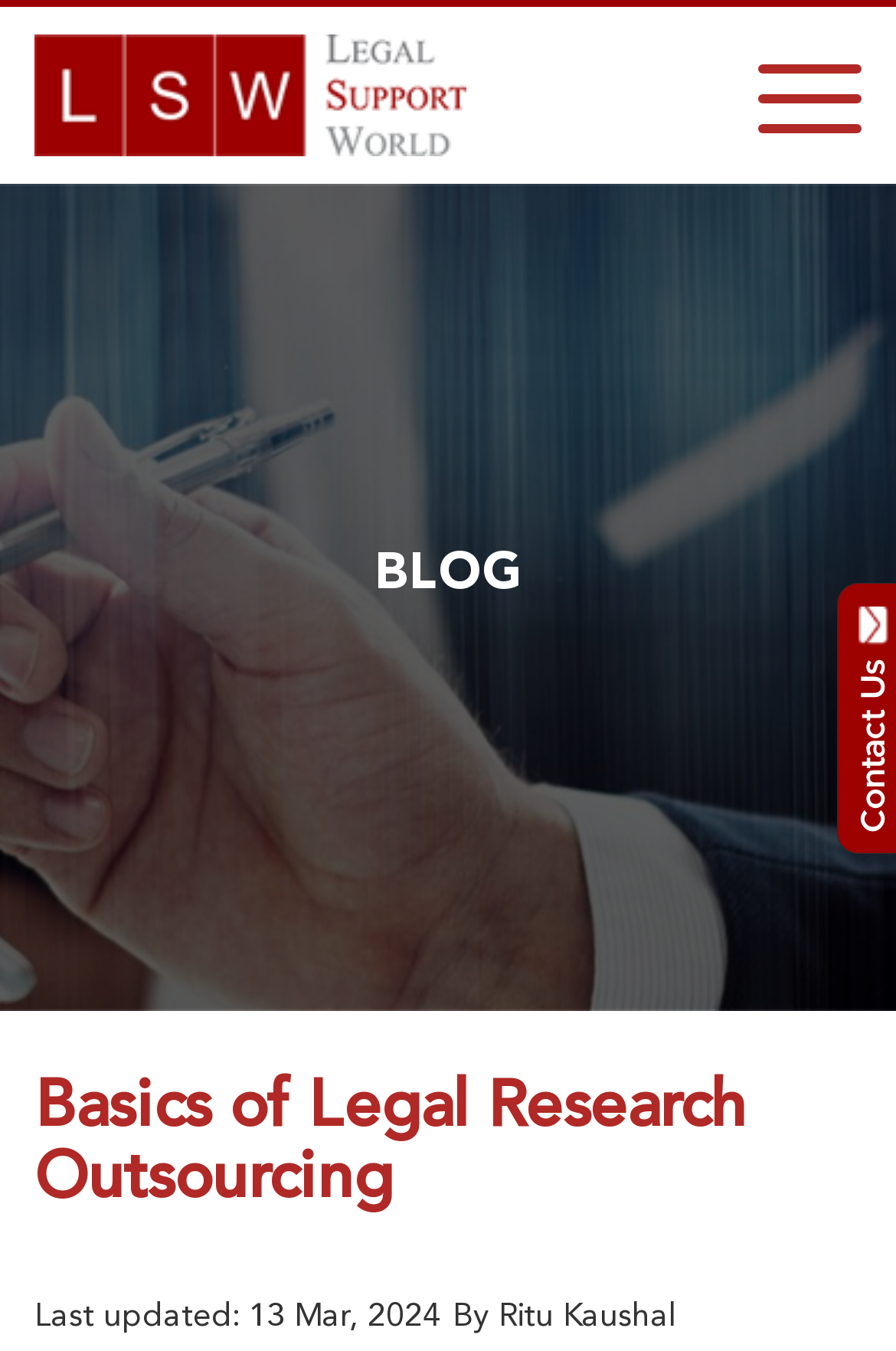What is the name of the author of the latest article?
Based on the image, provide your answer in one word or phrase.

Ritu Kaushal